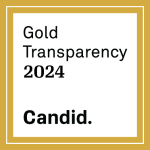What is the theme emphasized by the golden border of the badge?
Refer to the screenshot and deliver a thorough answer to the question presented.

The caption explains that the golden border reinforces the theme of transparency and excellence, which is the core idea behind the 'Gold Transparency 2024' badge.